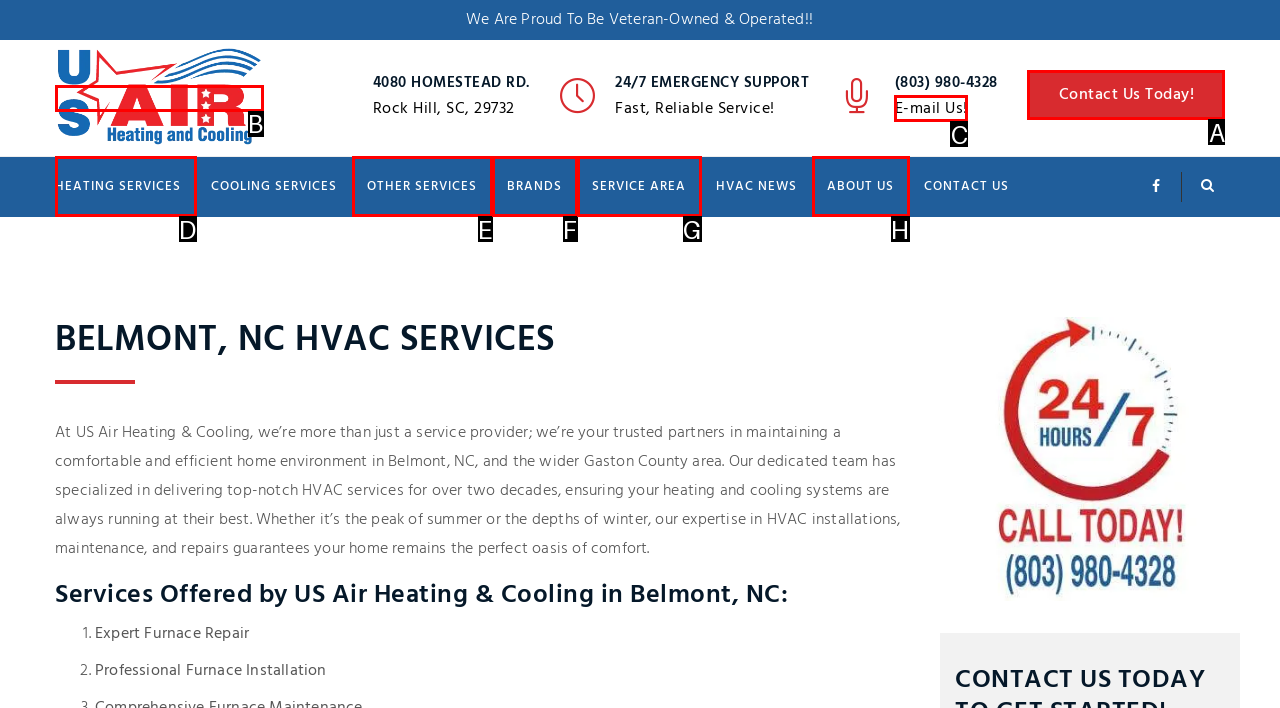Identify the correct HTML element to click for the task: Click the 'Contact Us Today!' link. Provide the letter of your choice.

A